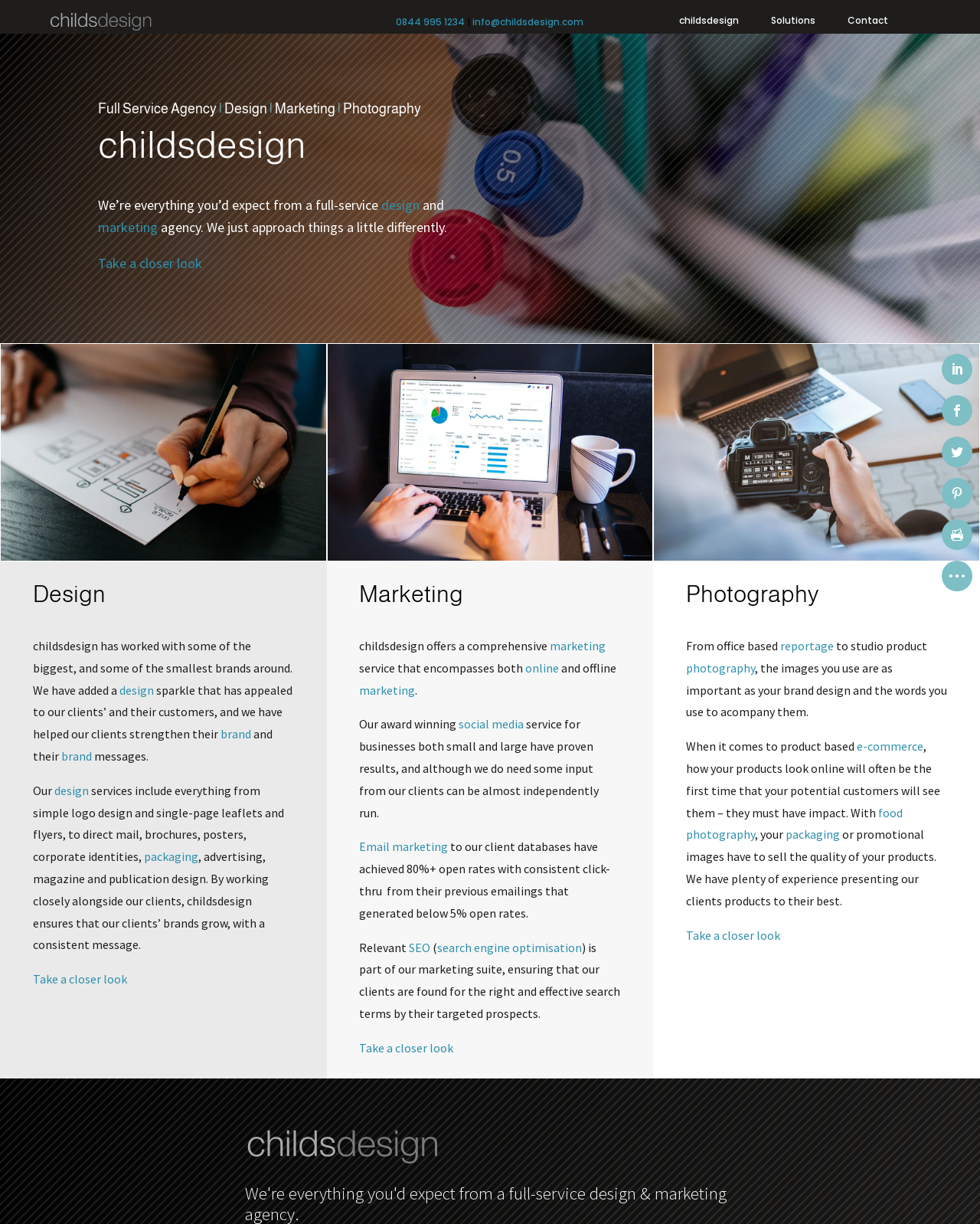Please specify the bounding box coordinates of the area that should be clicked to accomplish the following instruction: "Click the childsdesign logo". The coordinates should consist of four float numbers between 0 and 1, i.e., [left, top, right, bottom].

[0.05, 0.015, 0.156, 0.028]